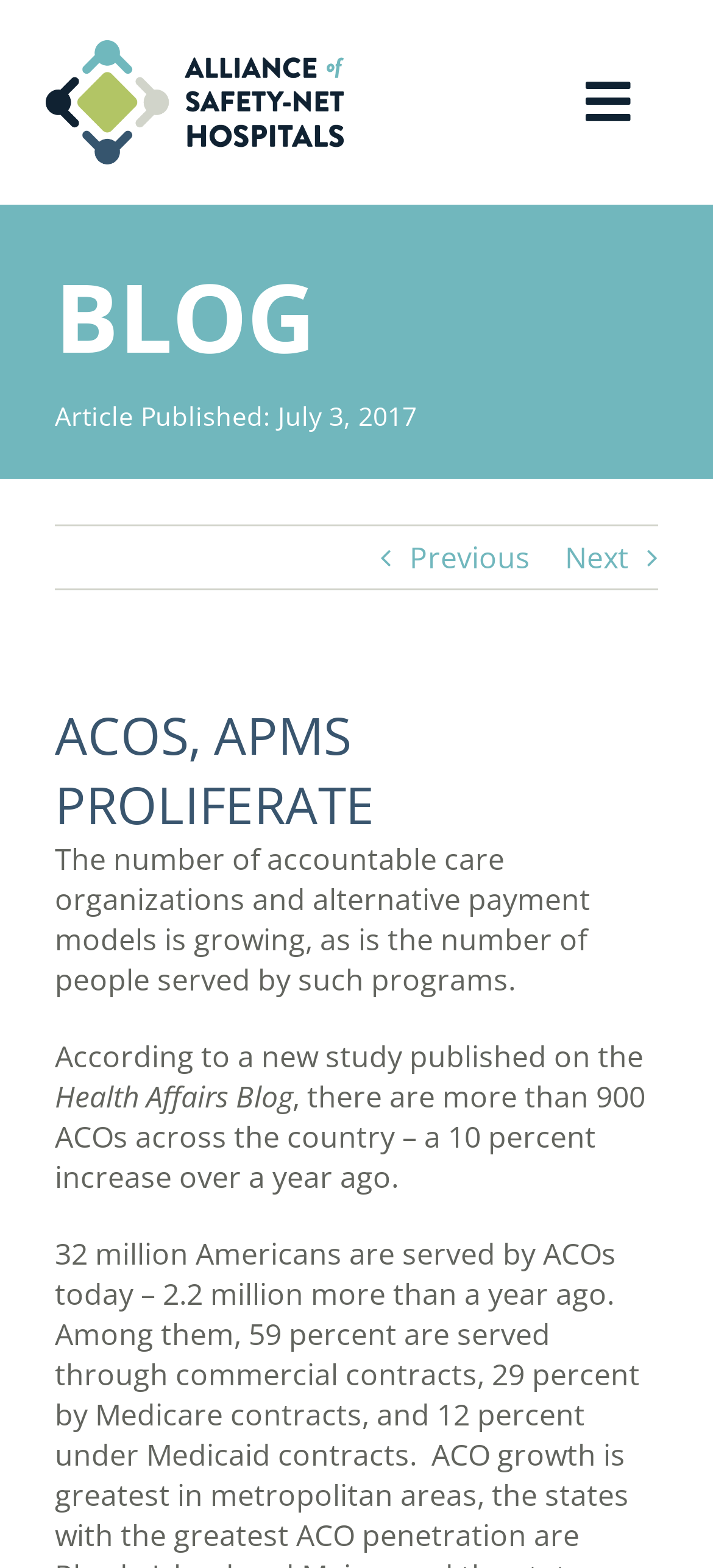What is the name of the organization? Based on the screenshot, please respond with a single word or phrase.

Alliance of Safety-Net Hospitals